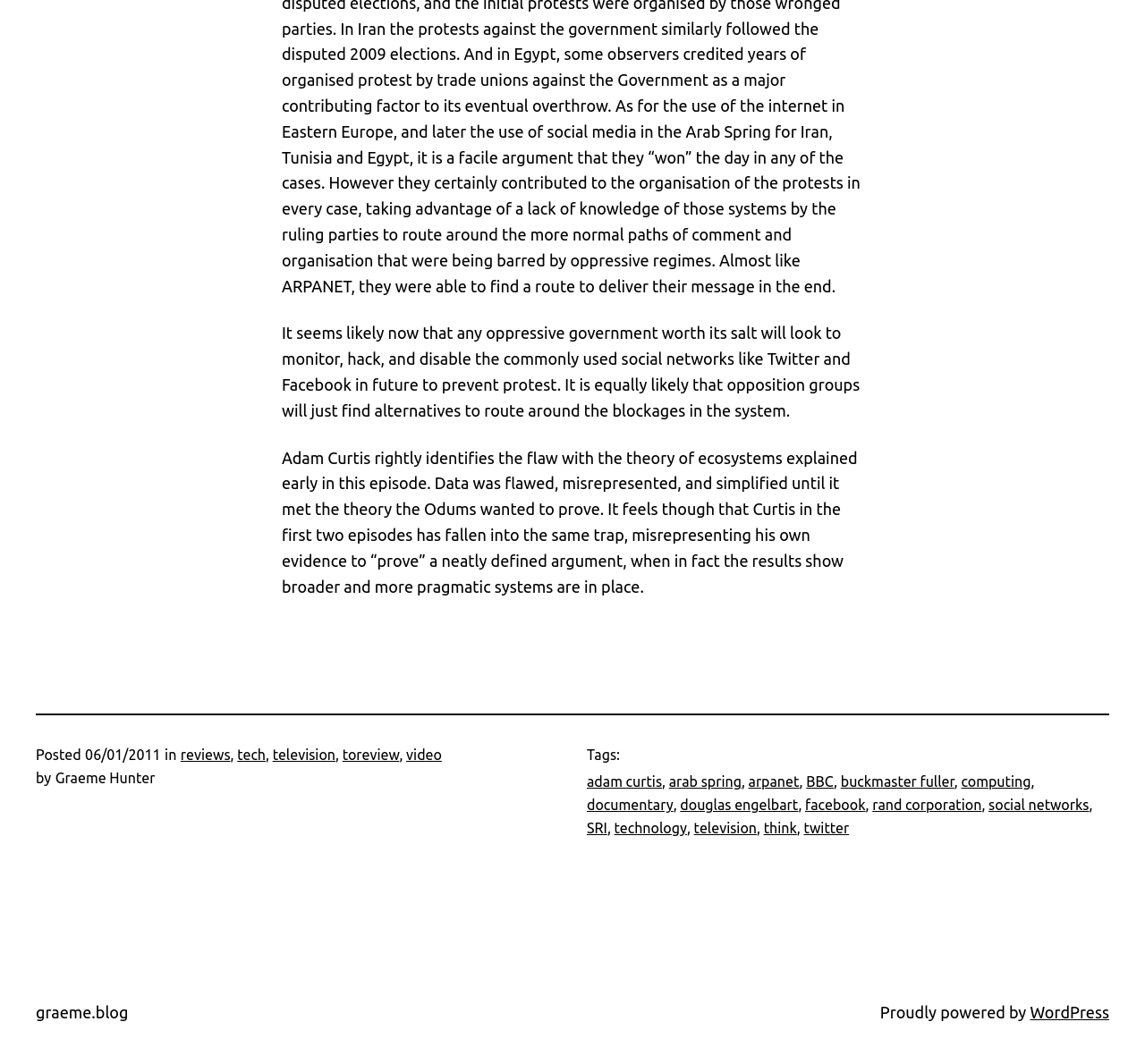Give a concise answer of one word or phrase to the question: 
Who is the author of the blog post?

Graeme Hunter